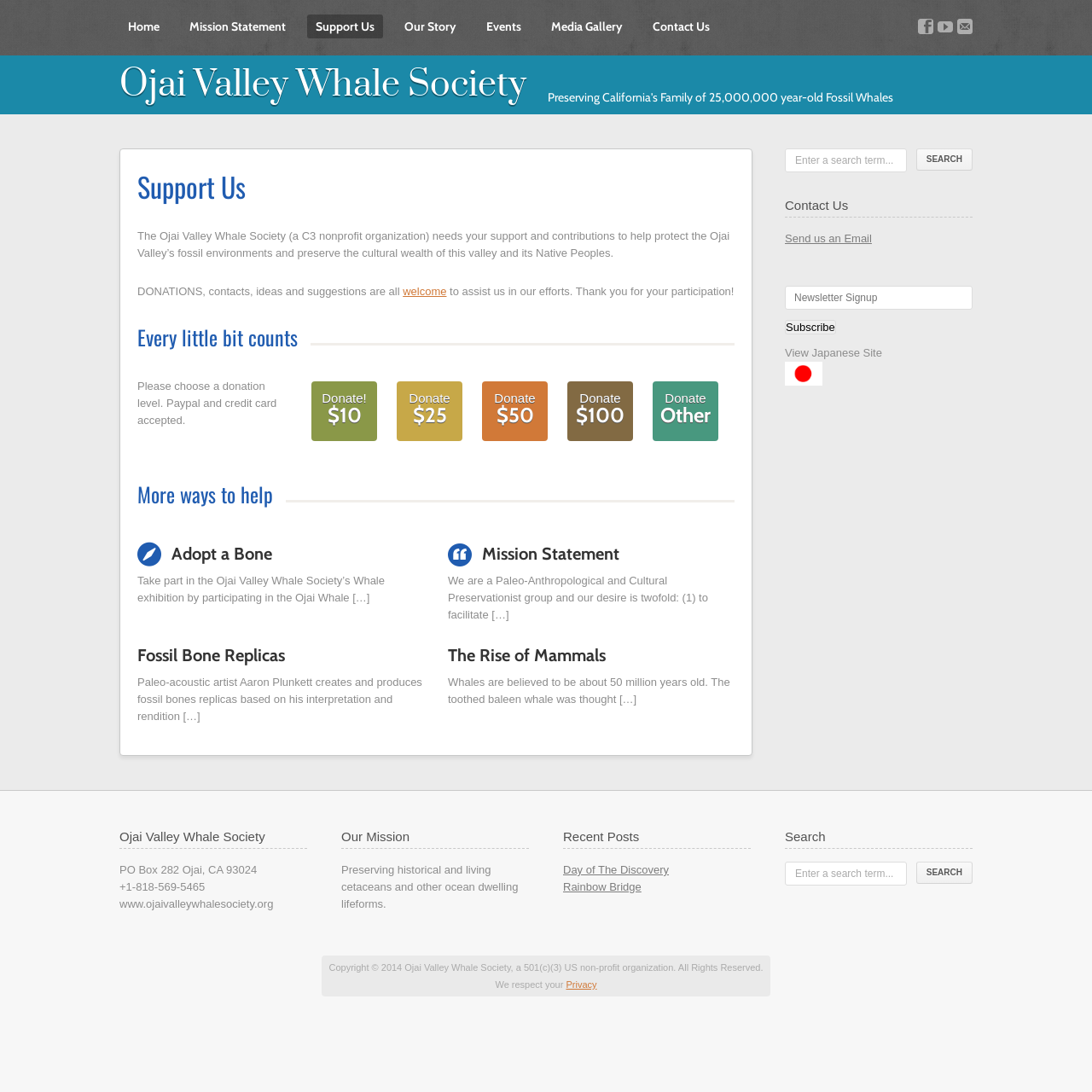Please find the bounding box coordinates of the clickable region needed to complete the following instruction: "Contact us via email". The bounding box coordinates must consist of four float numbers between 0 and 1, i.e., [left, top, right, bottom].

[0.719, 0.212, 0.798, 0.224]